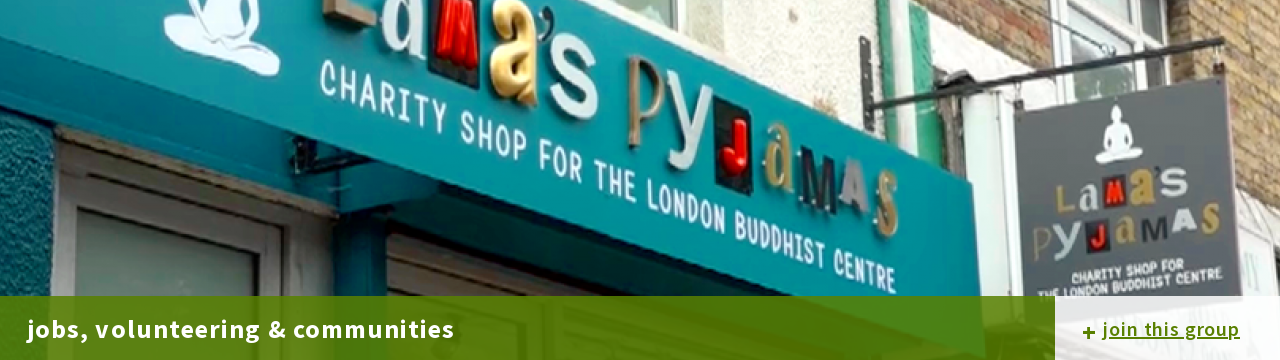Describe in detail everything you see in the image.

The image showcases the storefront of "Lama's Pyjamas," a charity shop associated with the London Buddhist Centre. The vibrant blue exterior features the shop's name prominently displayed in colorful letters, reflecting a welcoming atmosphere. Below the shop name, a clear sign states, "CHARITY SHOP FOR THE LONDON BUDDHIST CENTRE," emphasizing its community-focused mission. In the foreground, a green banner reads "jobs, volunteering & communities," highlighting opportunities for involvement. An interactive link "+ join this group" encourages viewers to connect and participate in the initiatives offered by the center, fostering community engagement and support.